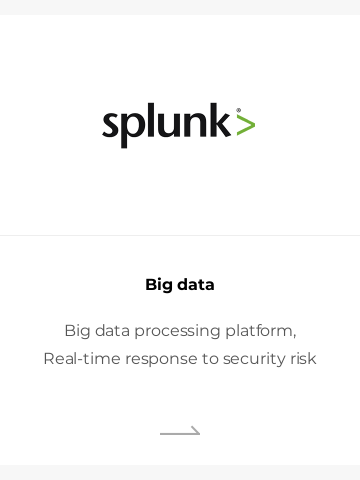What is the purpose of Splunk's offerings?
Please look at the screenshot and answer in one word or a short phrase.

transforming data into actionable insights